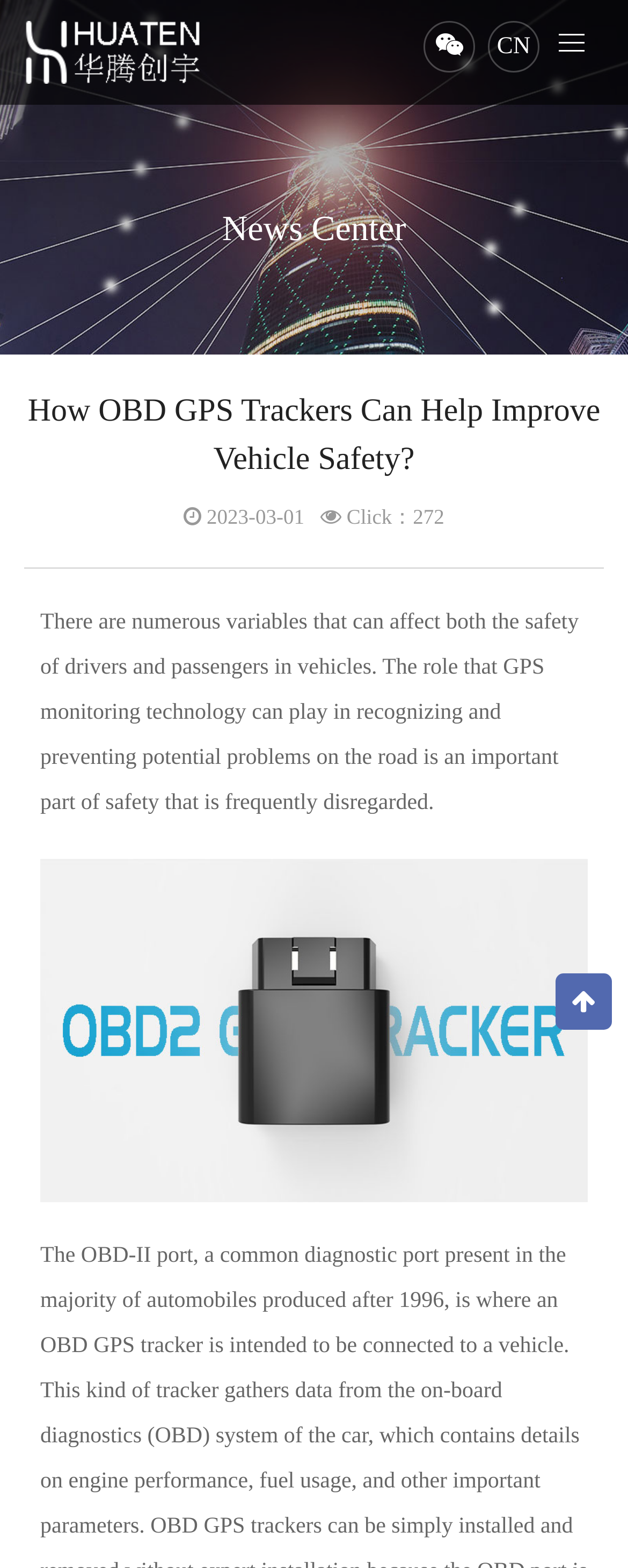Determine the bounding box coordinates of the UI element that matches the following description: "title="obd car tracker"". The coordinates should be four float numbers between 0 and 1 in the format [left, top, right, bottom].

[0.064, 0.649, 0.936, 0.664]